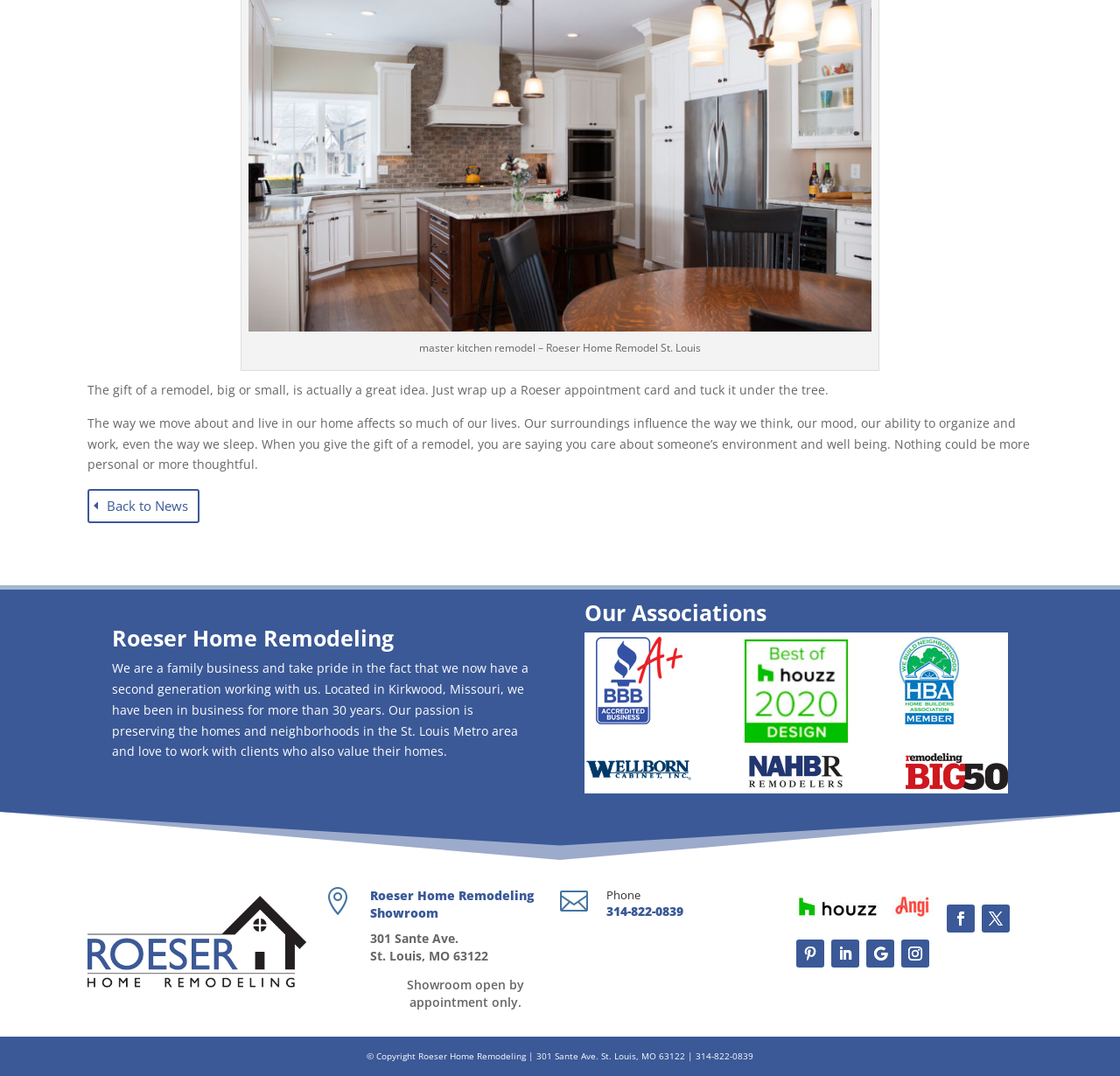Please provide the bounding box coordinates for the UI element as described: "Back to News". The coordinates must be four floats between 0 and 1, represented as [left, top, right, bottom].

[0.078, 0.455, 0.178, 0.486]